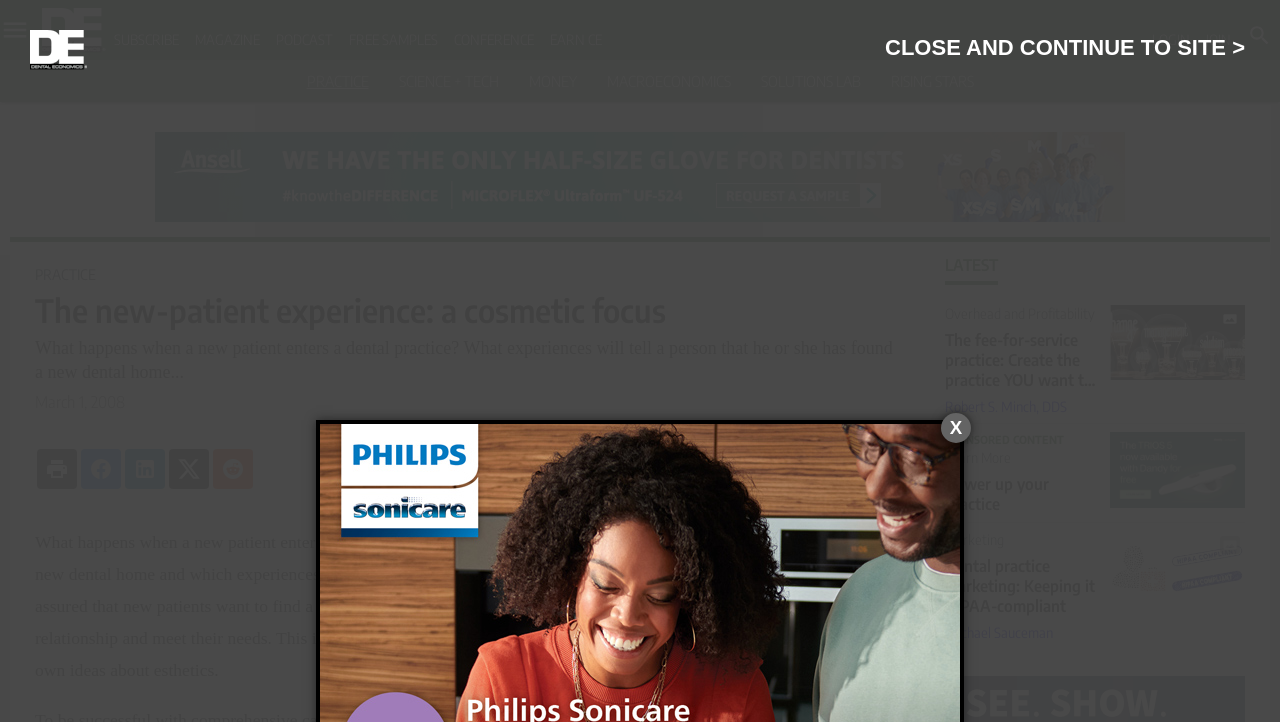Please provide the bounding box coordinates for the element that needs to be clicked to perform the instruction: "Click on the 'LOGIN' link". The coordinates must consist of four float numbers between 0 and 1, formatted as [left, top, right, bottom].

[0.9, 0.043, 0.93, 0.066]